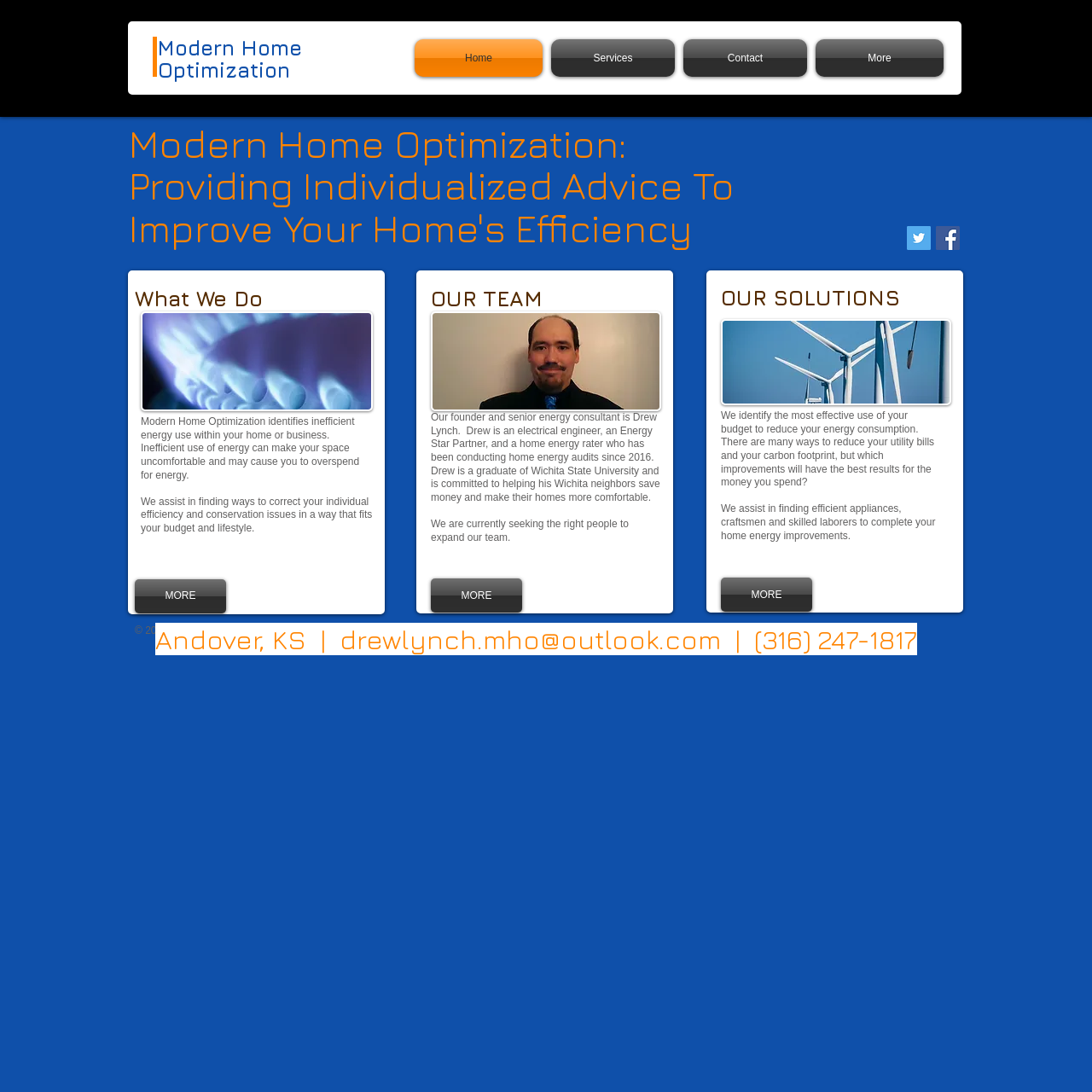What is the profession of the founder?
Look at the image and respond to the question as thoroughly as possible.

The profession of the founder can be found in the static text element that describes the founder, Drew Lynch. The text states that Drew is an electrical engineer, an Energy Star Partner, and a home energy rater.